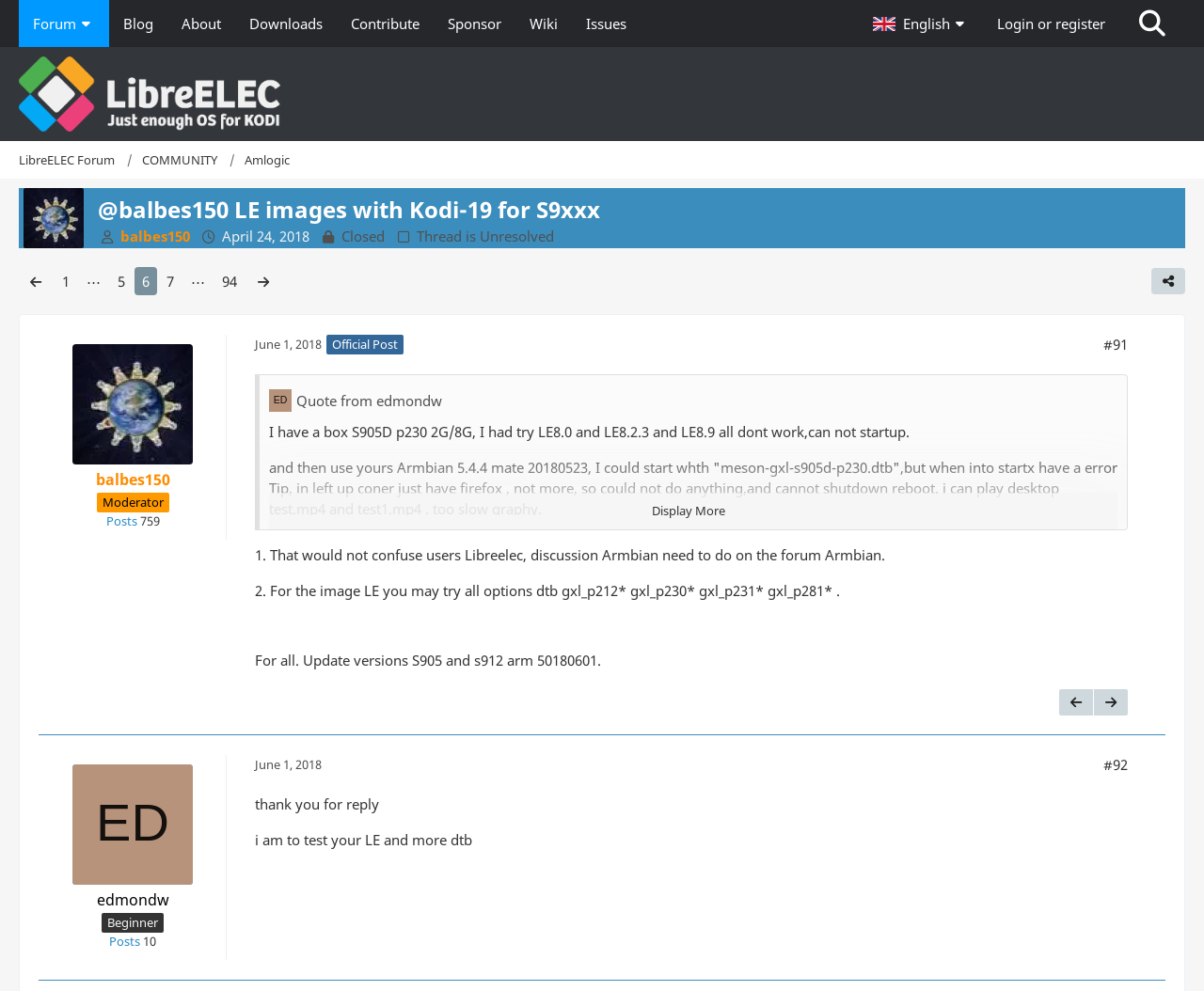Please determine the bounding box coordinates for the element that should be clicked to follow these instructions: "View the next official post".

[0.909, 0.696, 0.937, 0.722]